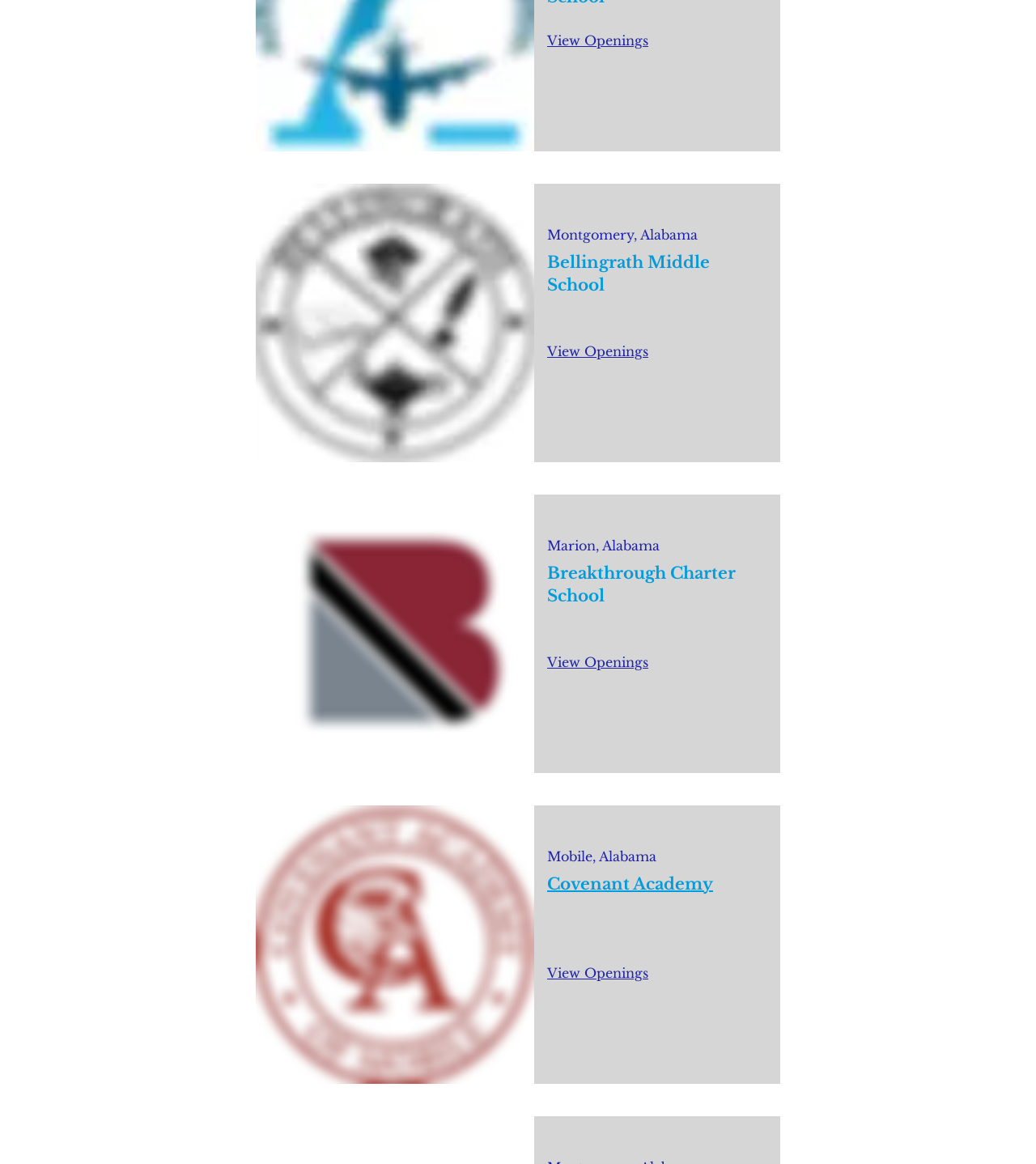How many social media links are there in the Social Bar?
Craft a detailed and extensive response to the question.

I counted the number of link elements within the list element with the description 'Social Bar'. There are four links: Instagram, Facebook, Twitter, and LinkedIn. Therefore, there are 4 social media links in the Social Bar.